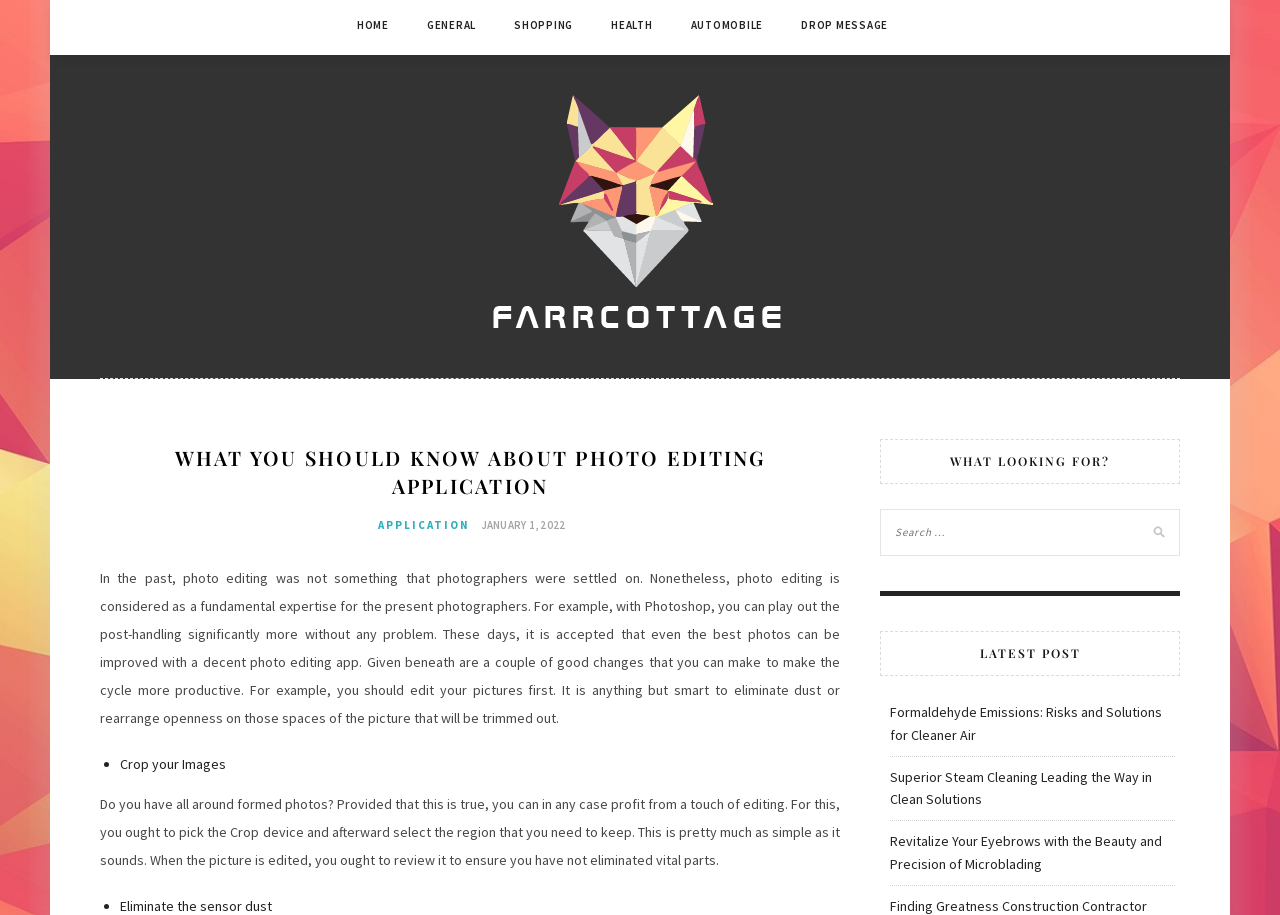Extract the bounding box coordinates for the UI element described as: "name="s" placeholder="Search …"".

[0.688, 0.557, 0.922, 0.607]